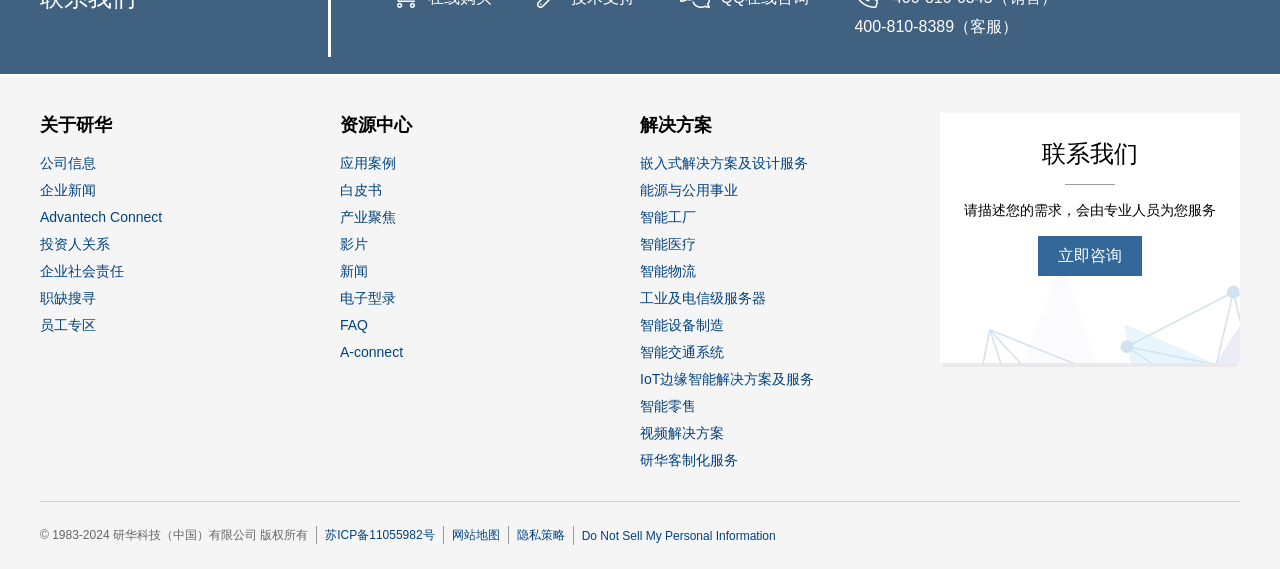What are the main categories on the webpage?
Respond to the question with a single word or phrase according to the image.

About, Resources, Solutions, Contact